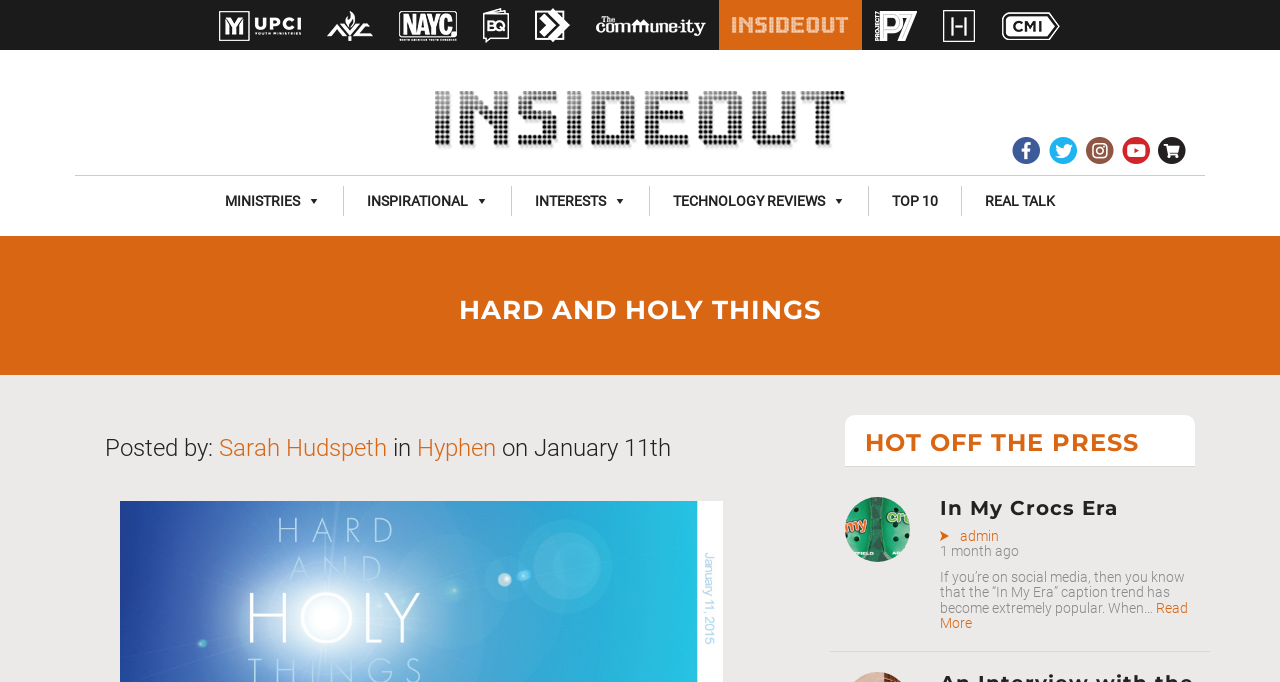Select the bounding box coordinates of the element I need to click to carry out the following instruction: "View more images from the artist".

None